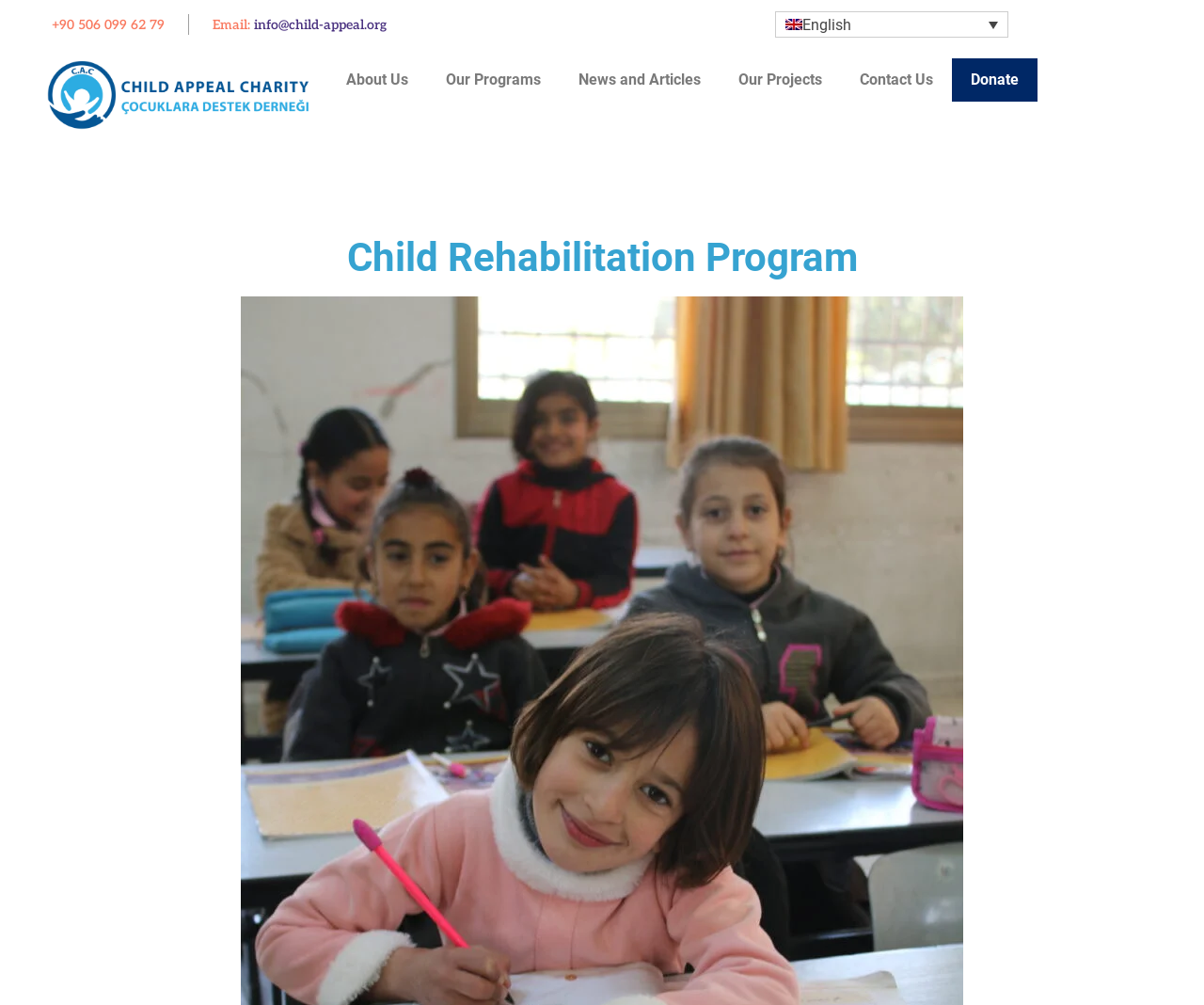How many links are in the top navigation menu?
Refer to the image and offer an in-depth and detailed answer to the question.

I counted the number of link elements in the top navigation menu by looking at the elements with bounding box coordinates [0.272, 0.058, 0.355, 0.101], [0.355, 0.058, 0.465, 0.101], [0.465, 0.058, 0.598, 0.101], [0.598, 0.058, 0.698, 0.101], [0.698, 0.058, 0.791, 0.101], and [0.791, 0.058, 0.862, 0.101], which correspond to the links 'About Us', 'Our Programs', 'News and Articles', 'Our Projects', 'Contact Us', and 'Donate'.